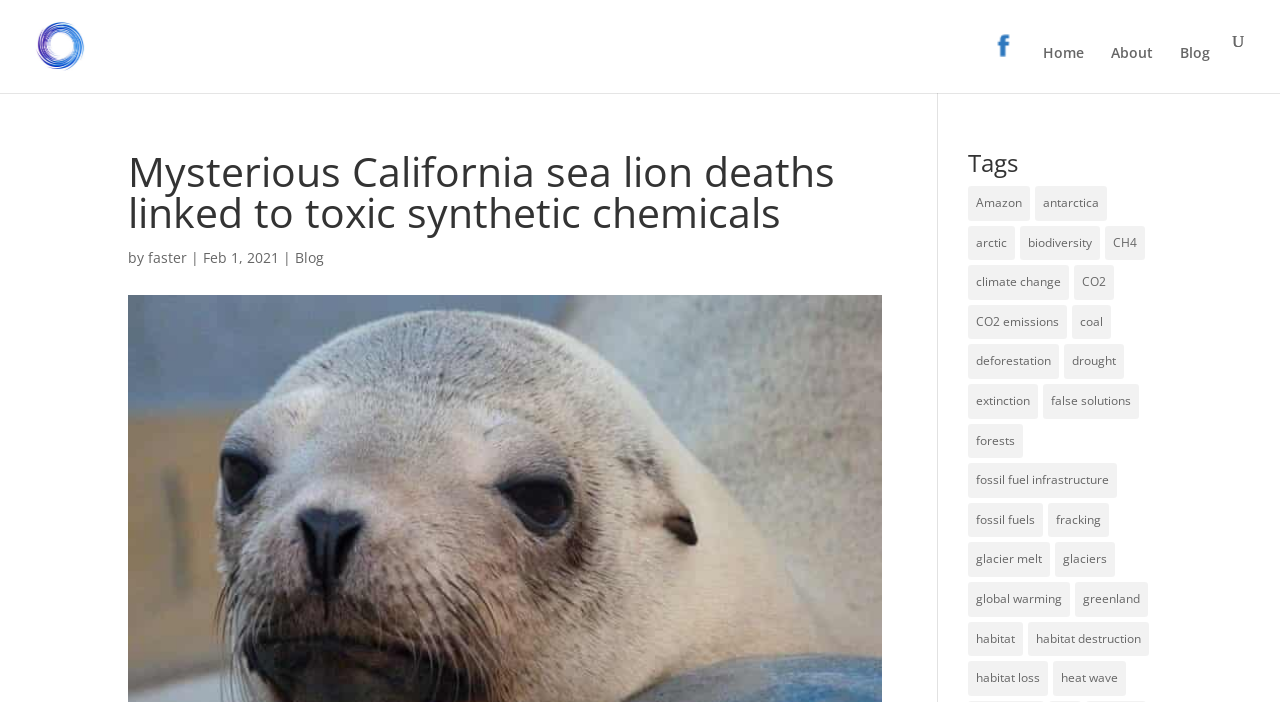Summarize the contents and layout of the webpage in detail.

This webpage appears to be a blog post about the mysterious deaths of California sea lions linked to toxic synthetic chemicals. At the top left, there is a logo with the text "Faster Than Expected" and an image with the same name. On the top right, there are several links to navigate to different sections of the website, including "Home", "About", and "Blog".

The main content of the webpage is a heading that reads "Mysterious California sea lion deaths linked to toxic synthetic chemicals" followed by the author's name "faster" and the date "Feb 1, 2021". Below this, there is a section with the heading "Tags" that lists various keywords related to environmental issues, such as "Amazon", "antarctica", "arctic", "biodiversity", and "climate change", among others. Each of these keywords is a link that likely leads to other related blog posts or articles.

The webpage has a clean and organized layout, with clear headings and concise text. The use of images is minimal, with only a few icons and logos present. The overall design is simple and easy to navigate, making it easy for readers to focus on the content of the blog post.